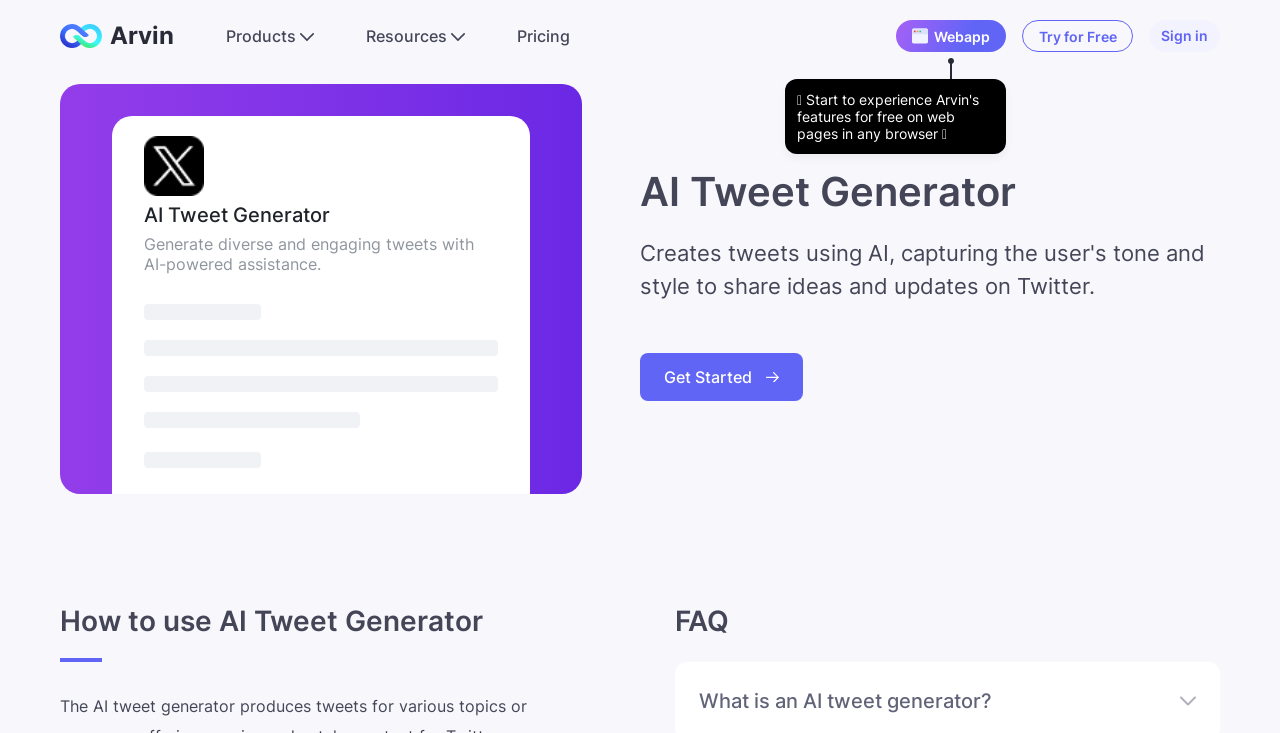What is the text above the 'Sign in' button?
Look at the image and construct a detailed response to the question.

The 'Try for Free' text is a StaticText element located above the 'Sign in' button, as indicated by their bounding box coordinates.